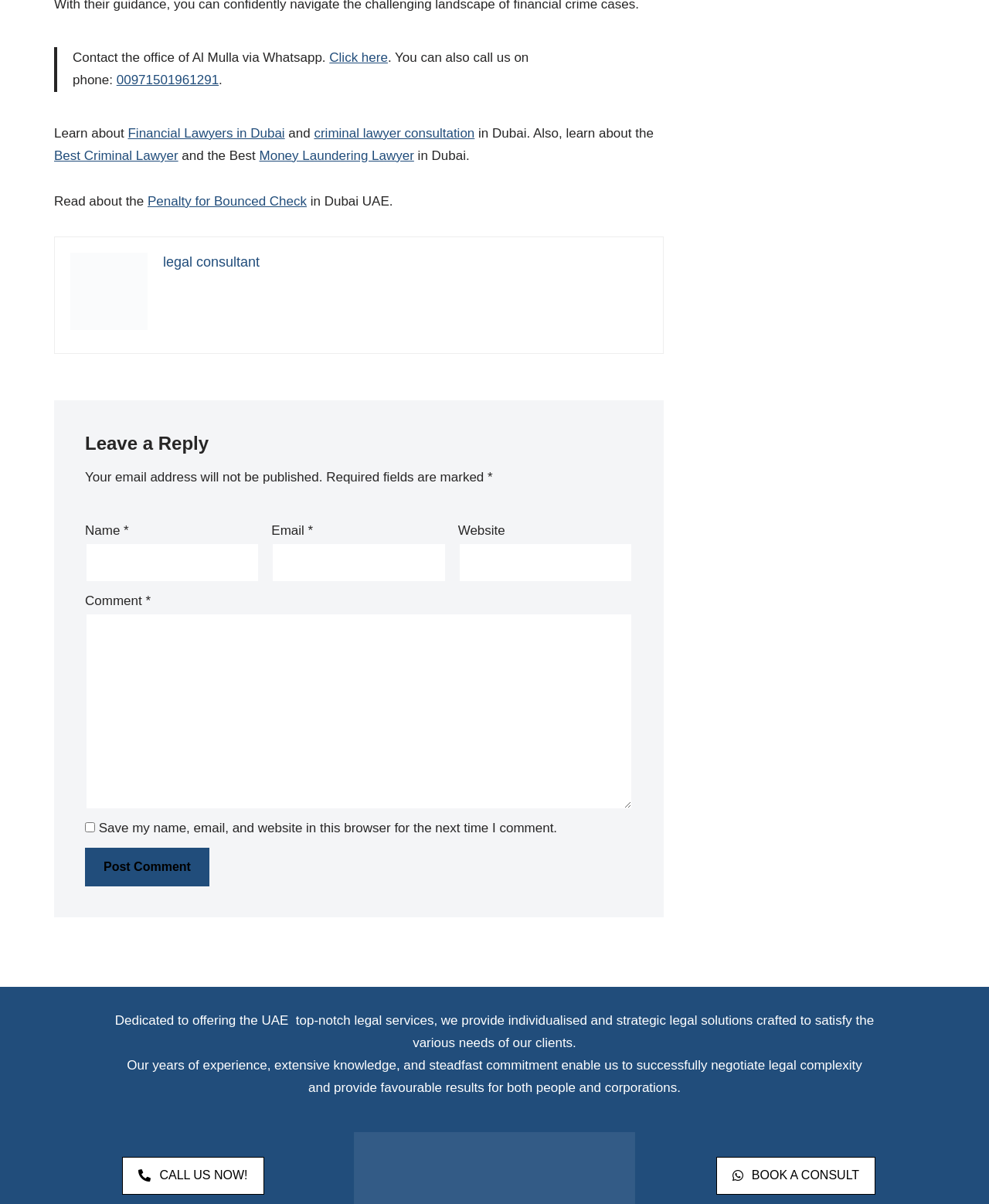Using the description: "00971501961291", identify the bounding box of the corresponding UI element in the screenshot.

[0.118, 0.06, 0.221, 0.073]